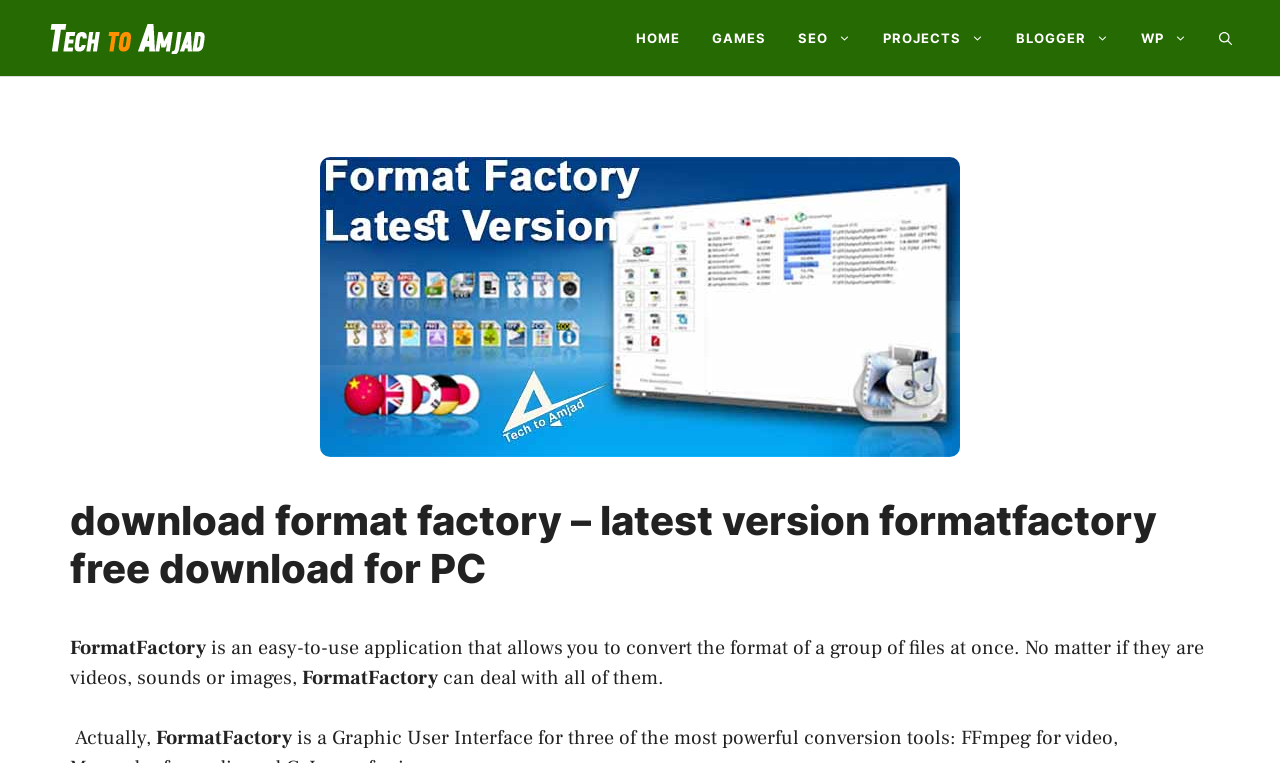Please provide a comprehensive answer to the question below using the information from the image: What types of files can FormatFactory convert?

I found the answer by reading the StaticText element that says 'No matter if they are videos, sounds or images,' which implies that FormatFactory can convert these types of files.